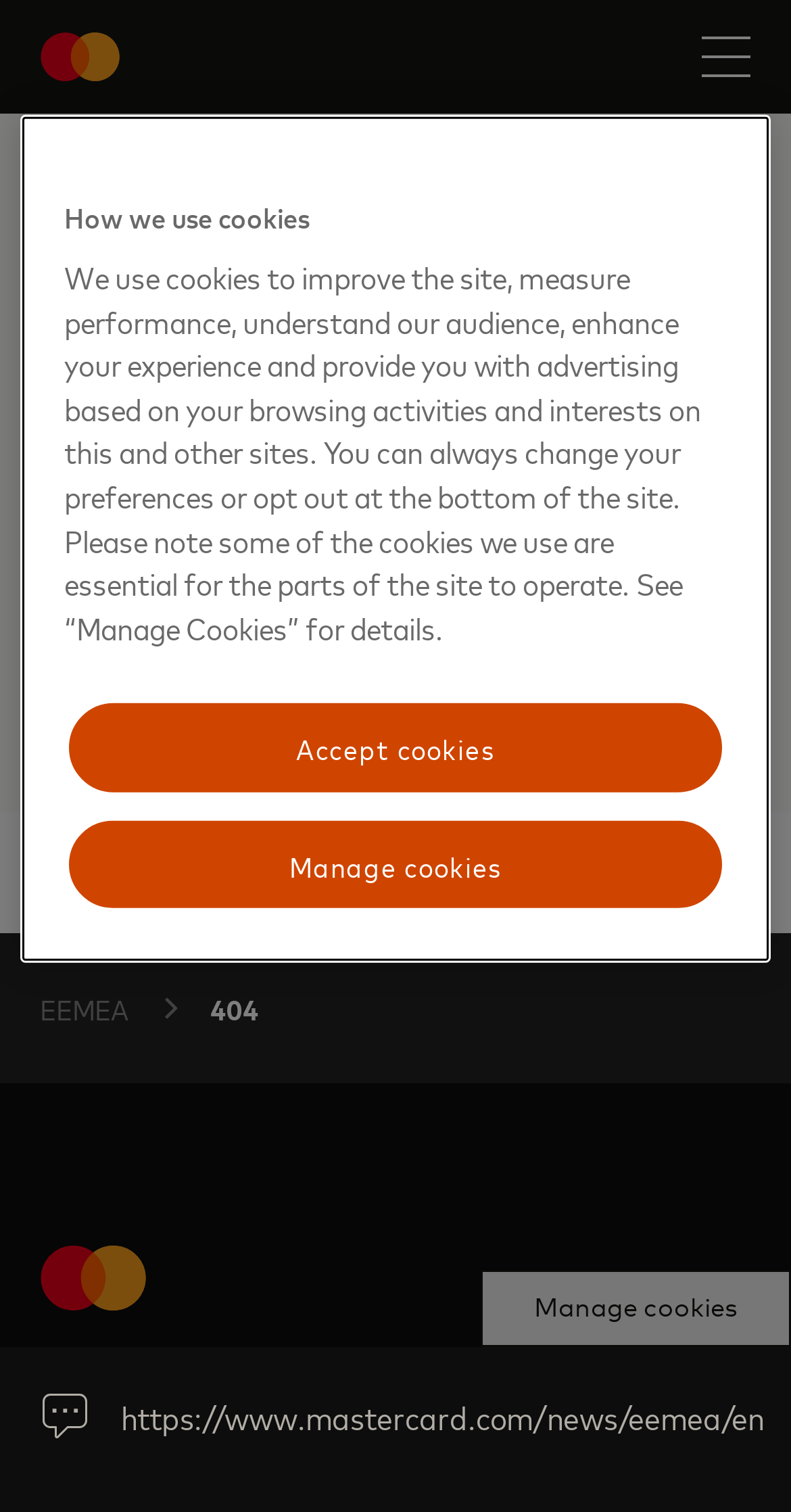What is the alternative text for the image at the bottom of the page?
Examine the image and provide an in-depth answer to the question.

The image at the bottom of the page has an alternative text of 'Mastercard', indicating that it is a logo or branding element for the Mastercard company.